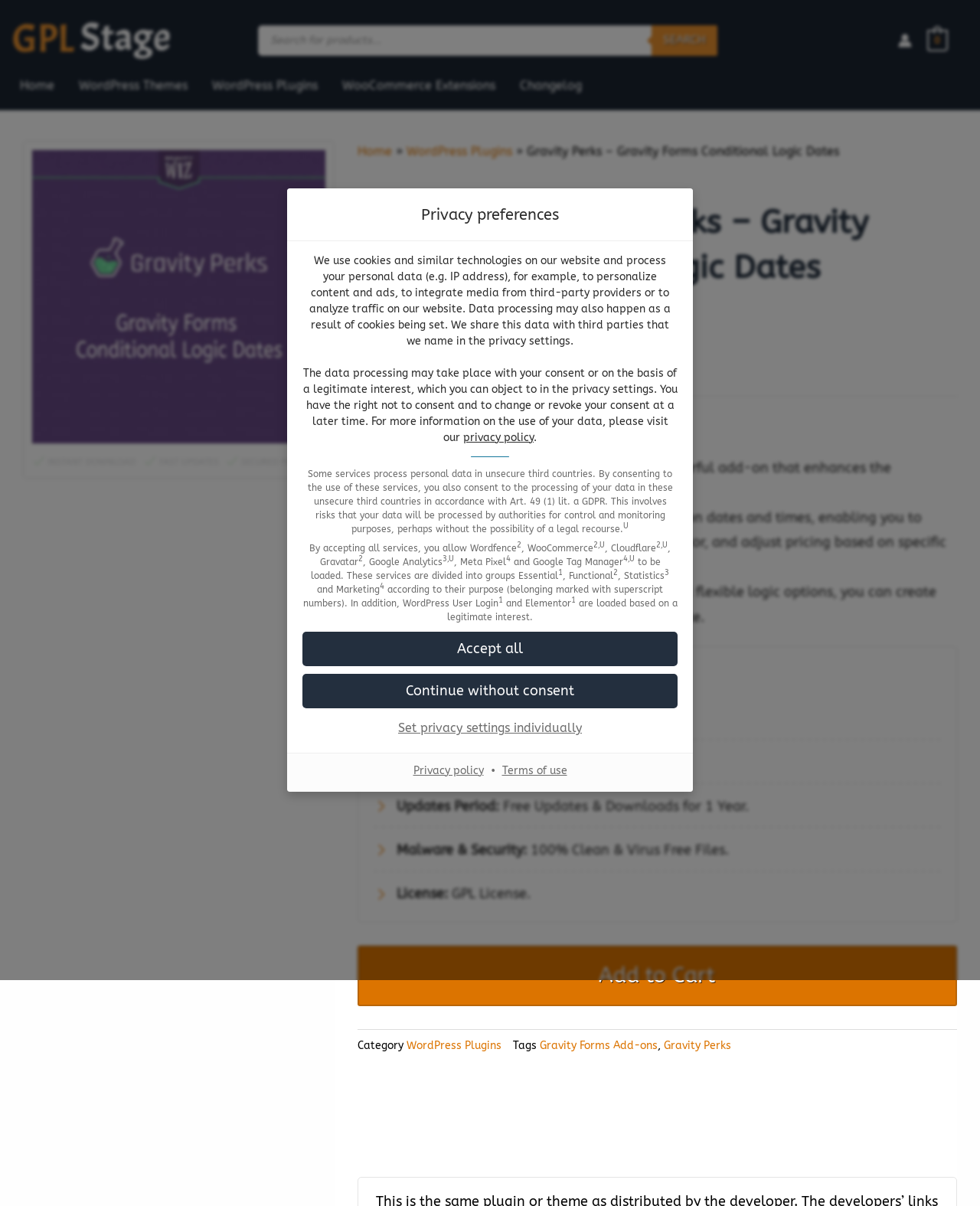Give an in-depth explanation of the webpage layout and content.

The webpage is focused on downloading Gravity Forms Conditional Logic Dates, a powerful add-on that allows creating conditional logic based on dates and times, available for $4.99. 

At the top, there is a modal dialog for "Privacy preferences" that occupies most of the screen. Within this dialog, there is a heading "Privacy preferences" followed by a paragraph of text explaining the use of cookies and similar technologies on the website, including data processing and sharing with third parties. 

Below this text, there are several sections of static text and links, each describing a specific service that processes personal data, such as Wordfence, WooCommerce, Cloudflare, Gravatar, Google Analytics, Meta Pixel, and Google Tag Manager. These services are categorized into groups, including Essential, Functional, Statistics, and Marketing, and are marked with superscript numbers according to their purpose.

At the bottom of the dialog, there are three buttons: "Accept all", "Continue without consent", and "Set privacy settings individually". Additionally, there are two links, "Privacy policy" and "Terms of use", separated by a bullet point.